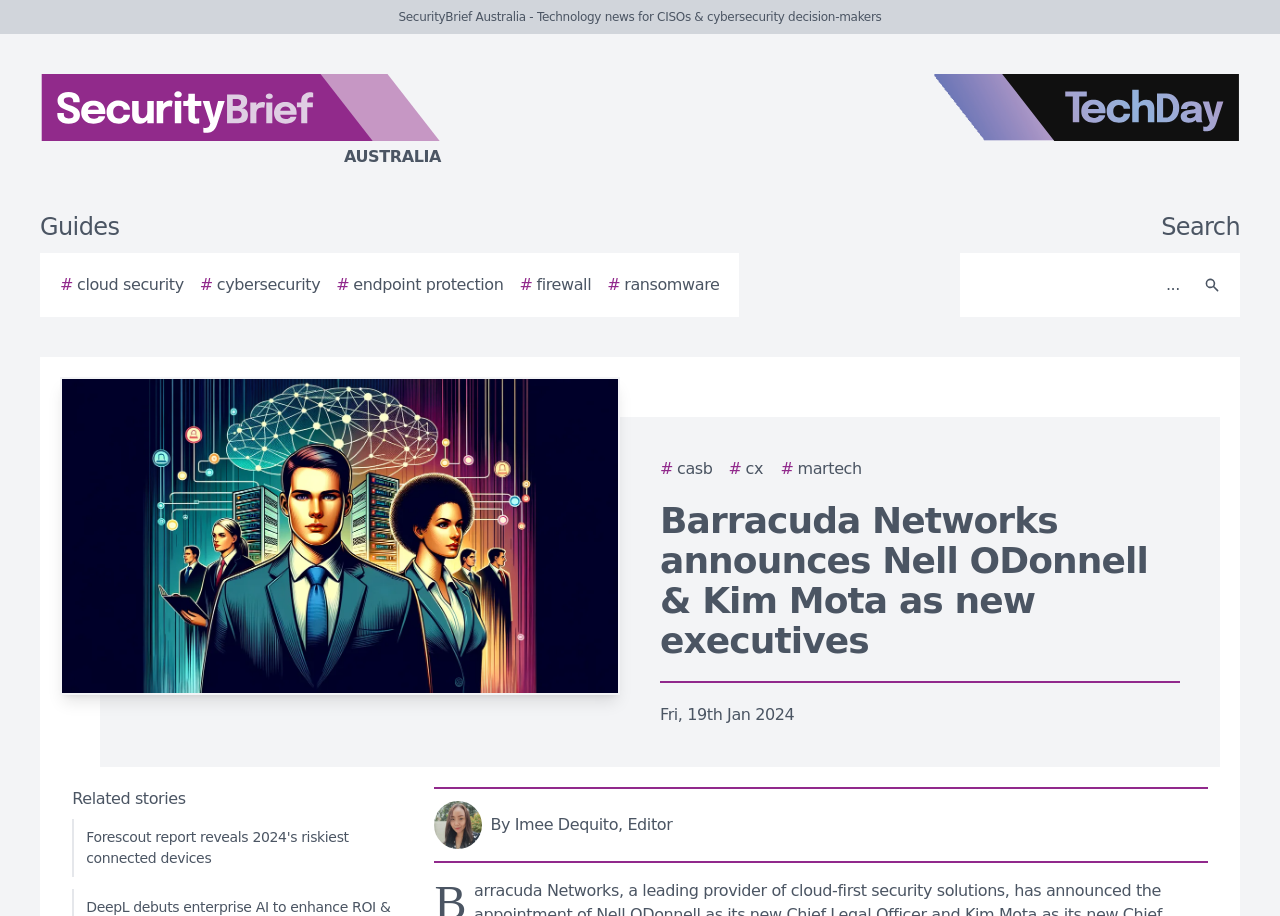Answer the question in a single word or phrase:
What is the category of the link '# cloud security'?

Guide